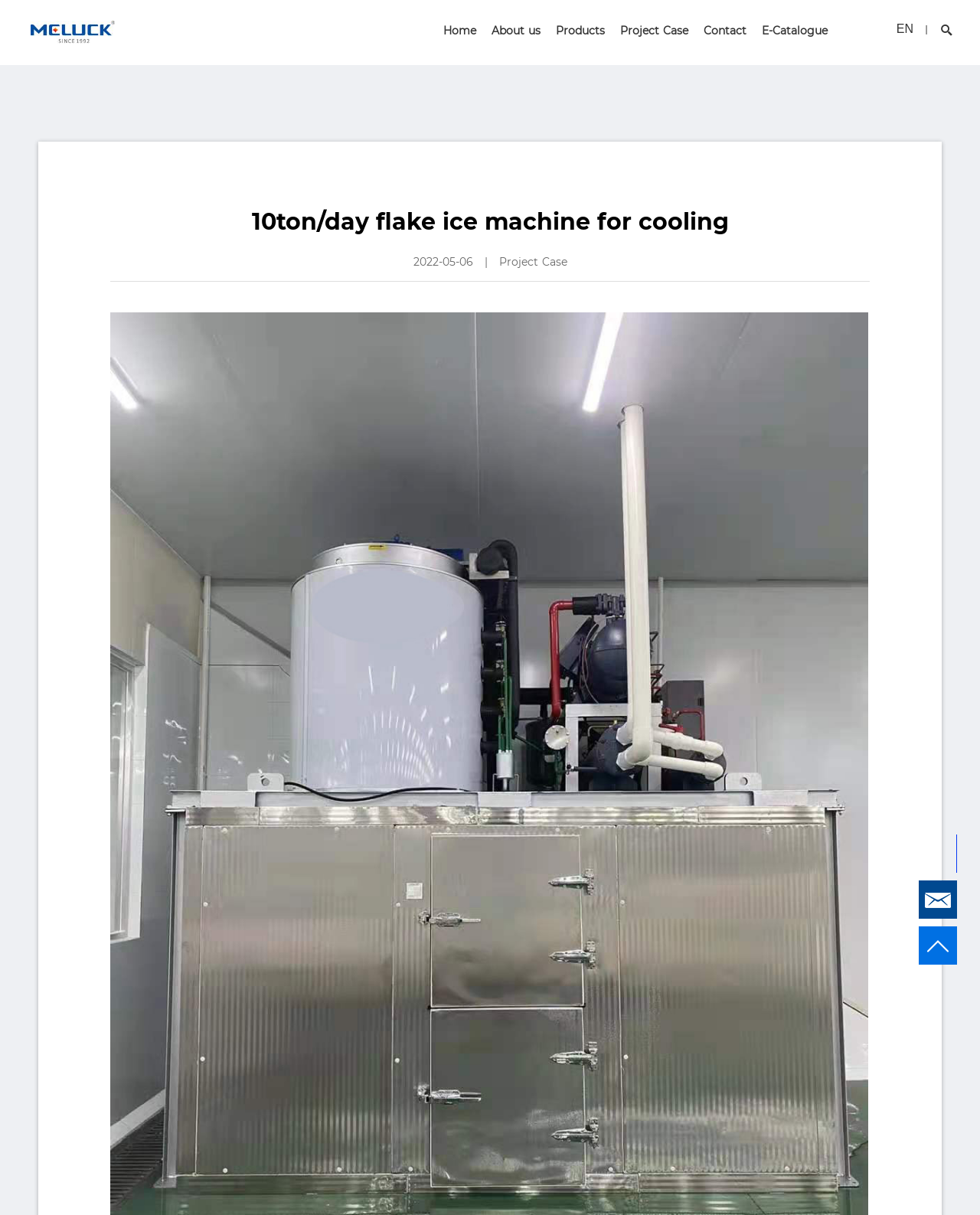Based on the provided description, "NextOsborn, SC Auto Glass ShopNext", find the bounding box of the corresponding UI element in the screenshot.

None